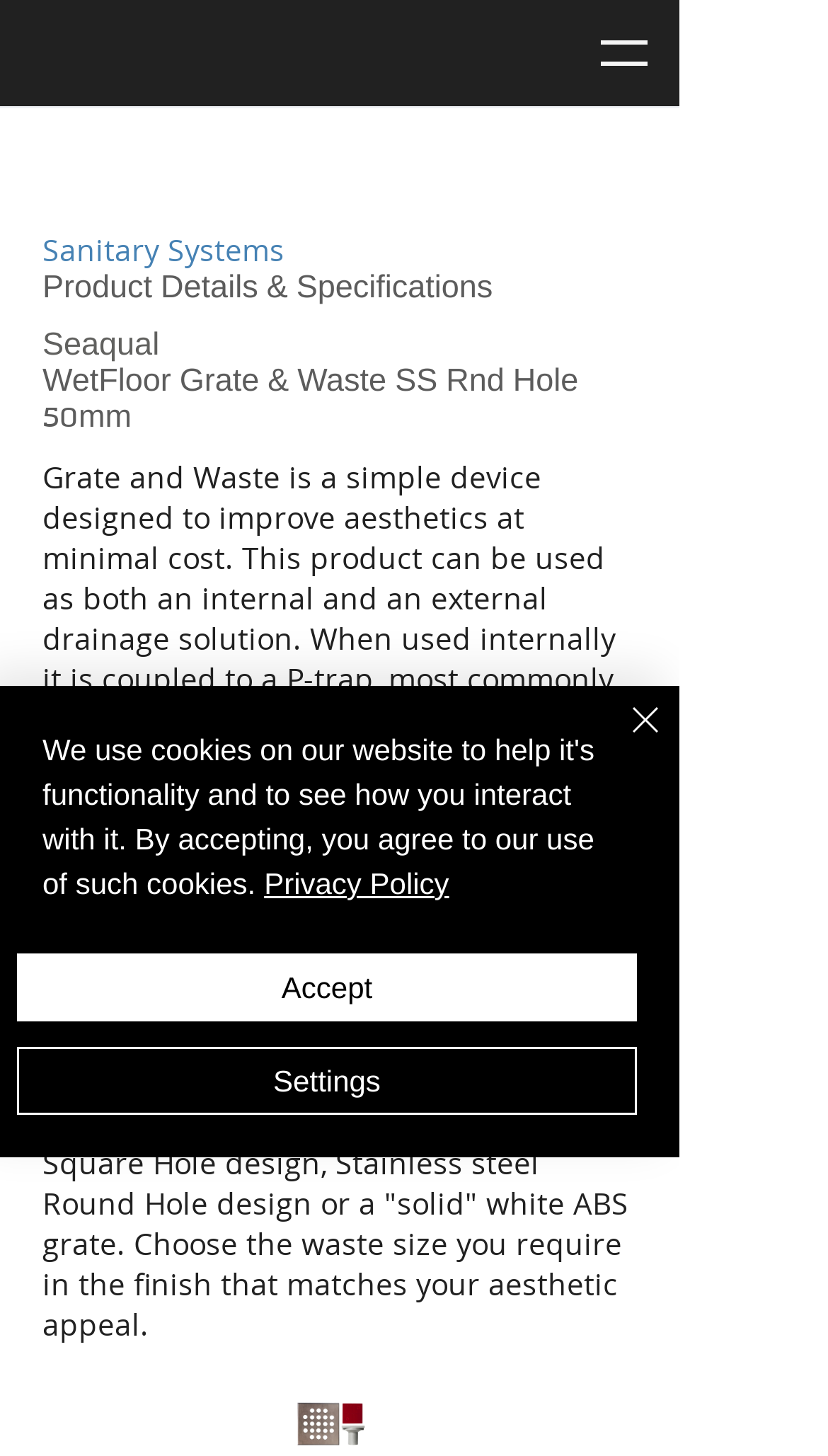What is the product name?
Using the image, answer in one word or phrase.

Seaqual